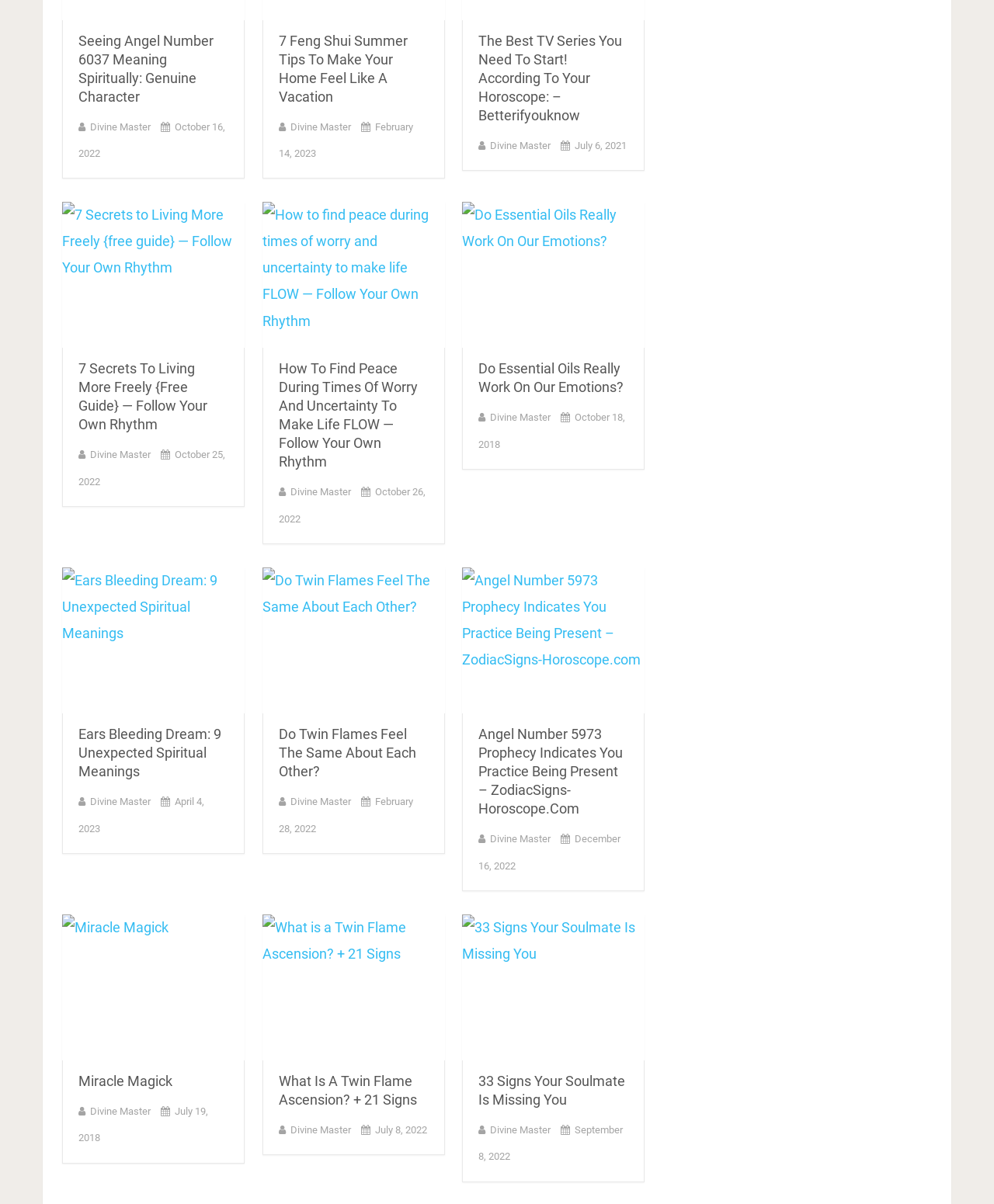Highlight the bounding box of the UI element that corresponds to this description: "parent_node: Miracle Magick title="Miracle Magick"".

[0.062, 0.759, 0.246, 0.881]